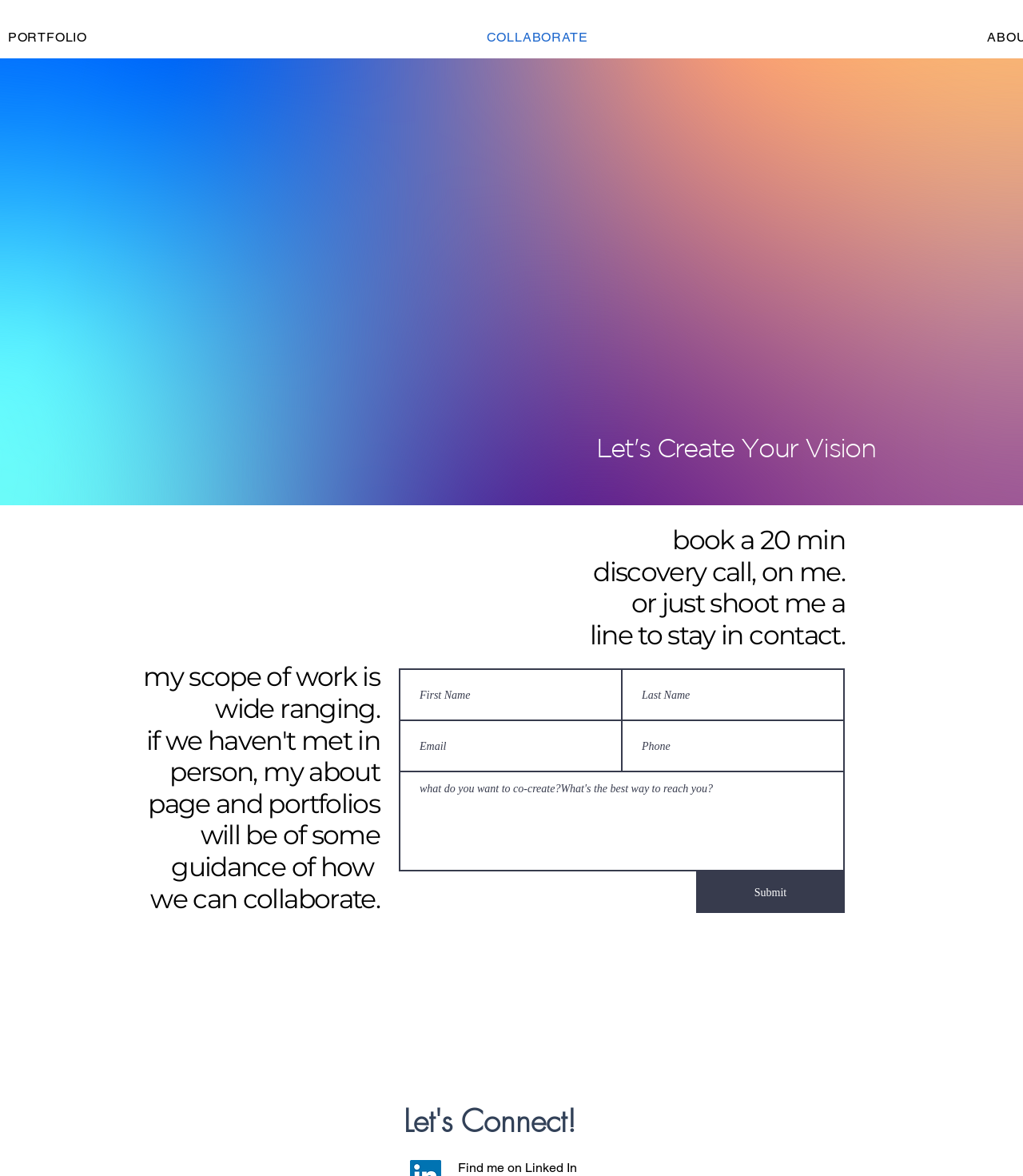Locate the bounding box of the UI element based on this description: "COLLABORATE". Provide four float numbers between 0 and 1 as [left, top, right, bottom].

[0.283, 0.018, 0.767, 0.045]